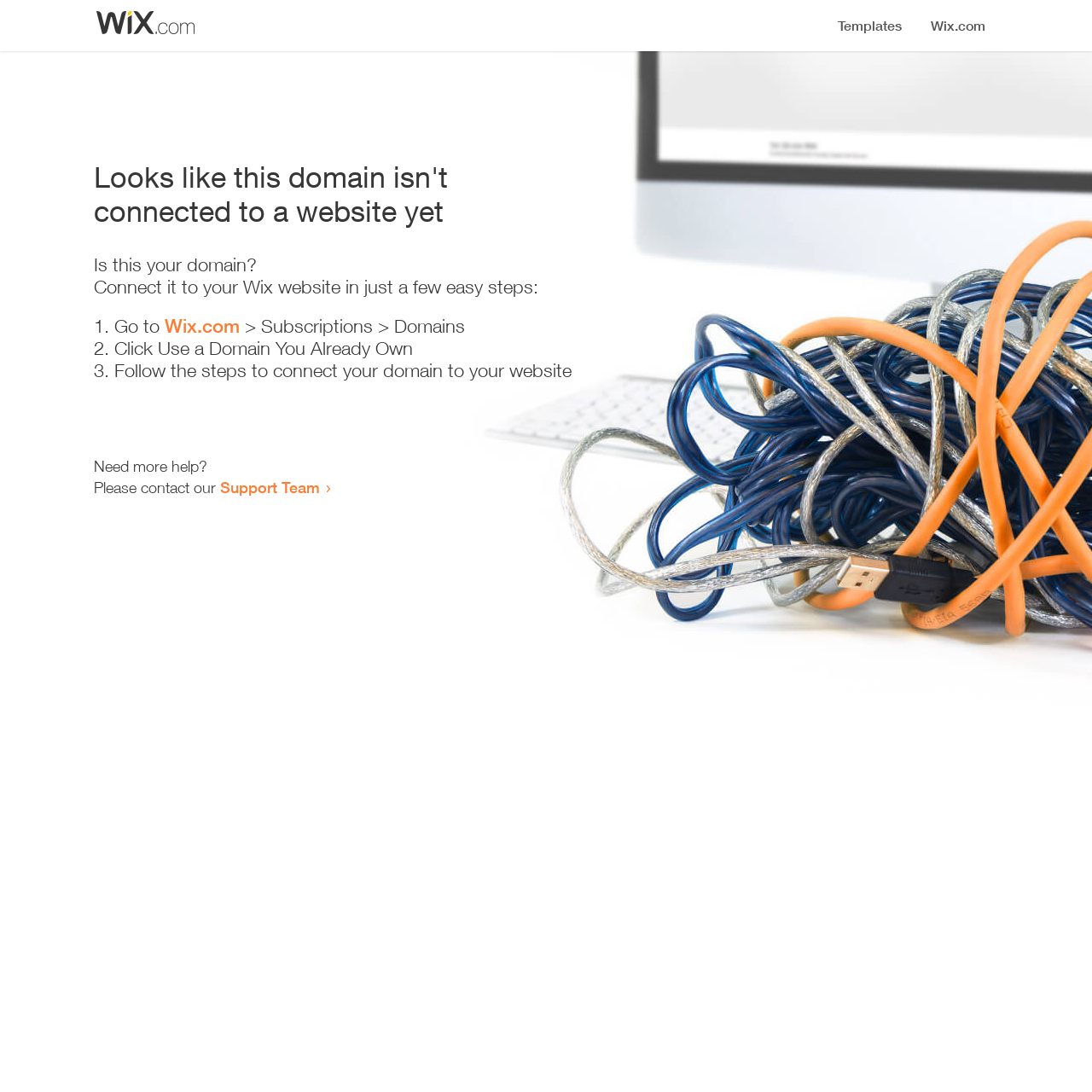Answer the question using only one word or a concise phrase: How many steps are required to connect the domain to a website?

3